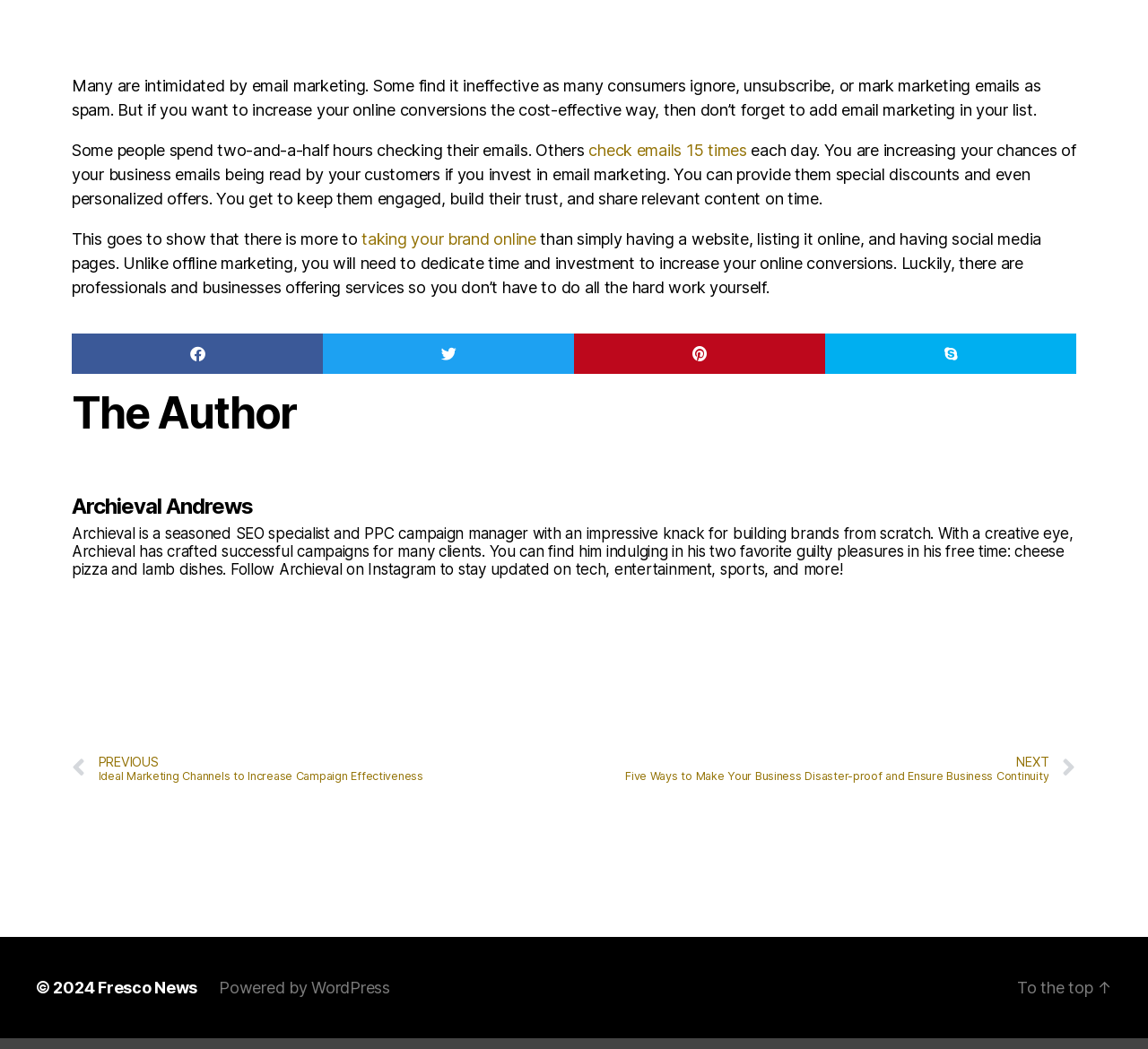Find the UI element described as: "aria-label="Share on pinterest"" and predict its bounding box coordinates. Ensure the coordinates are four float numbers between 0 and 1, [left, top, right, bottom].

[0.5, 0.289, 0.719, 0.327]